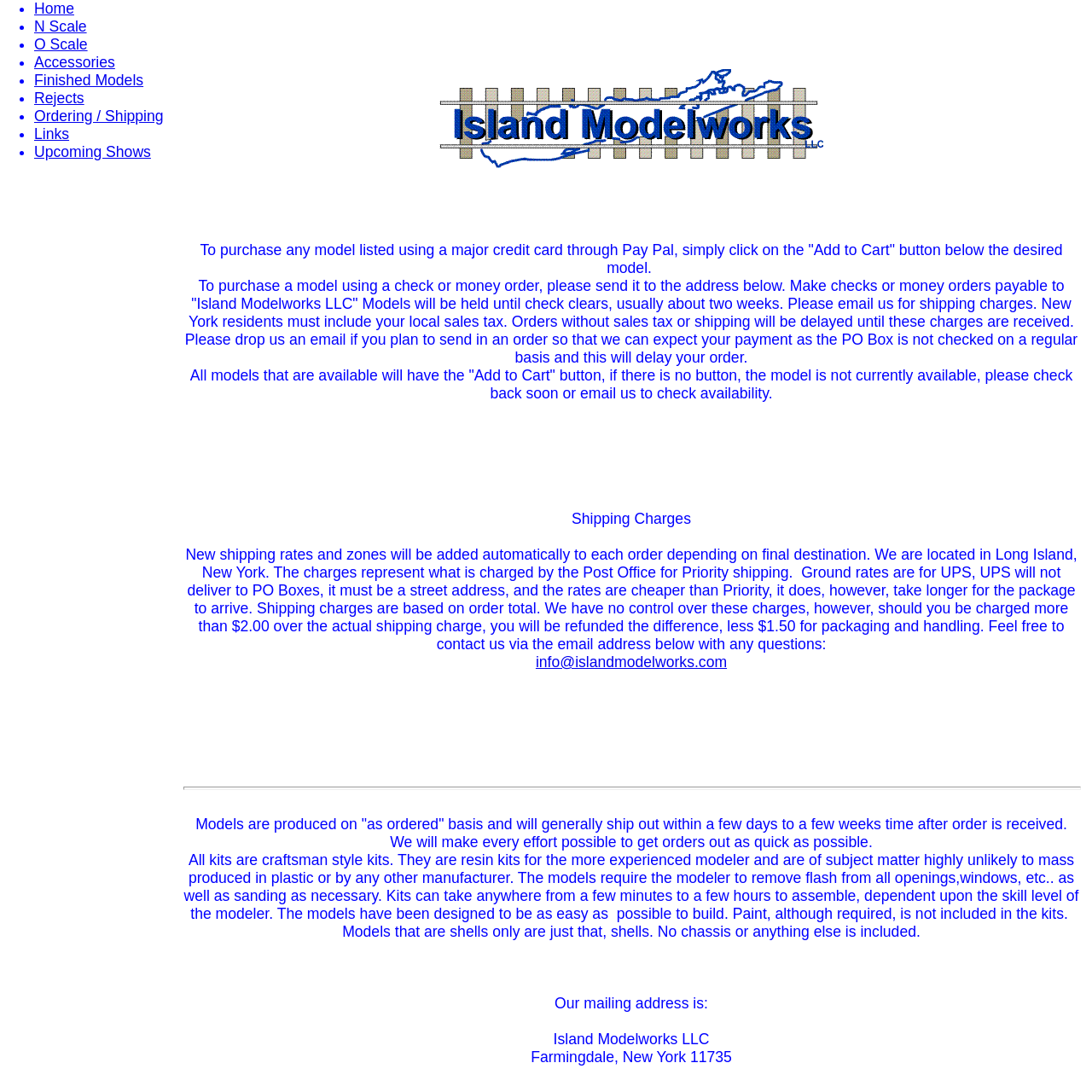Locate the bounding box coordinates of the element that should be clicked to fulfill the instruction: "Click on email link info@islandmodelworks.com".

[0.491, 0.599, 0.666, 0.614]